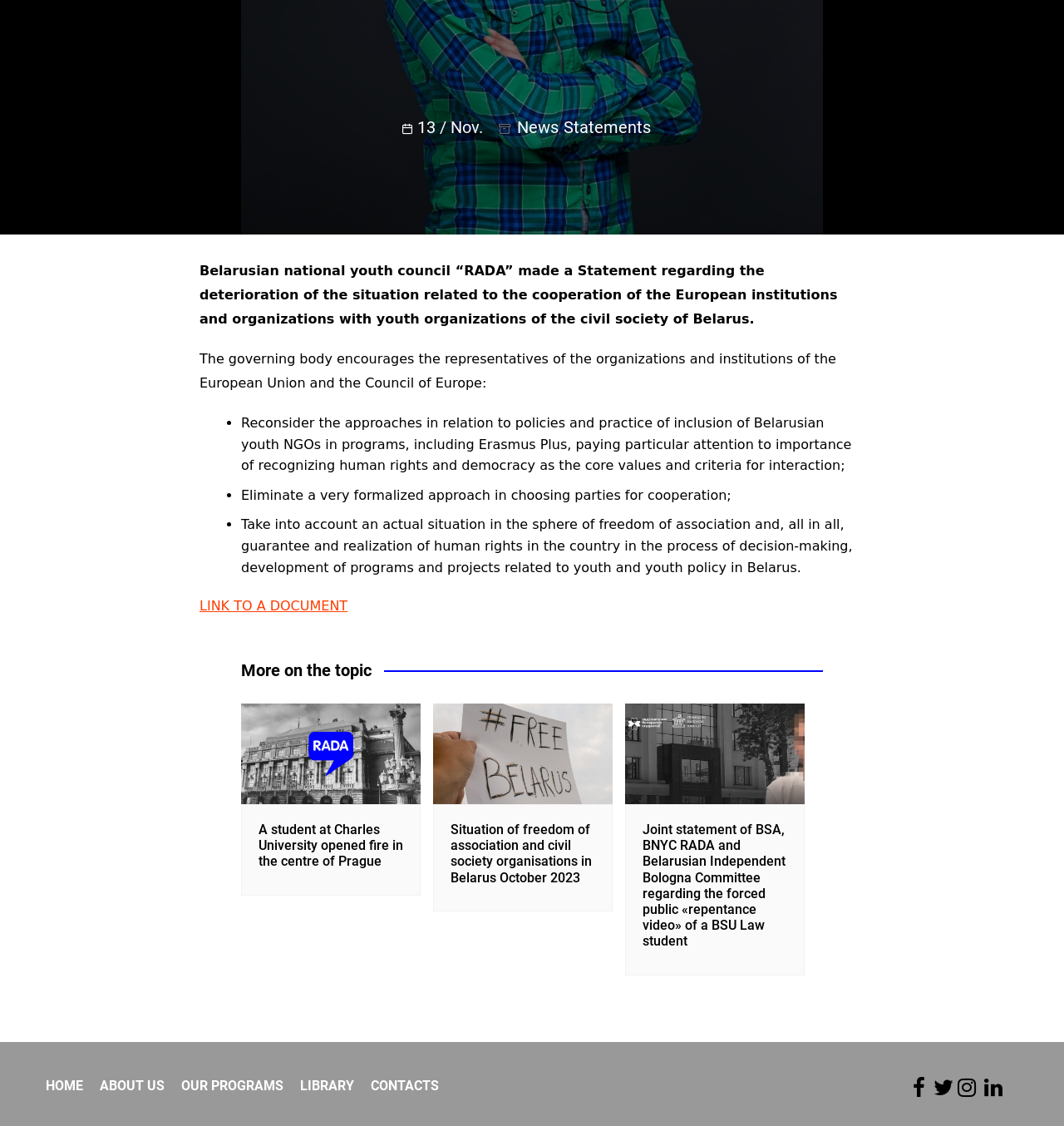Identify the bounding box coordinates for the UI element described as follows: "Twitter". Ensure the coordinates are four float numbers between 0 and 1, formatted as [left, top, right, bottom].

[0.875, 0.955, 0.898, 0.977]